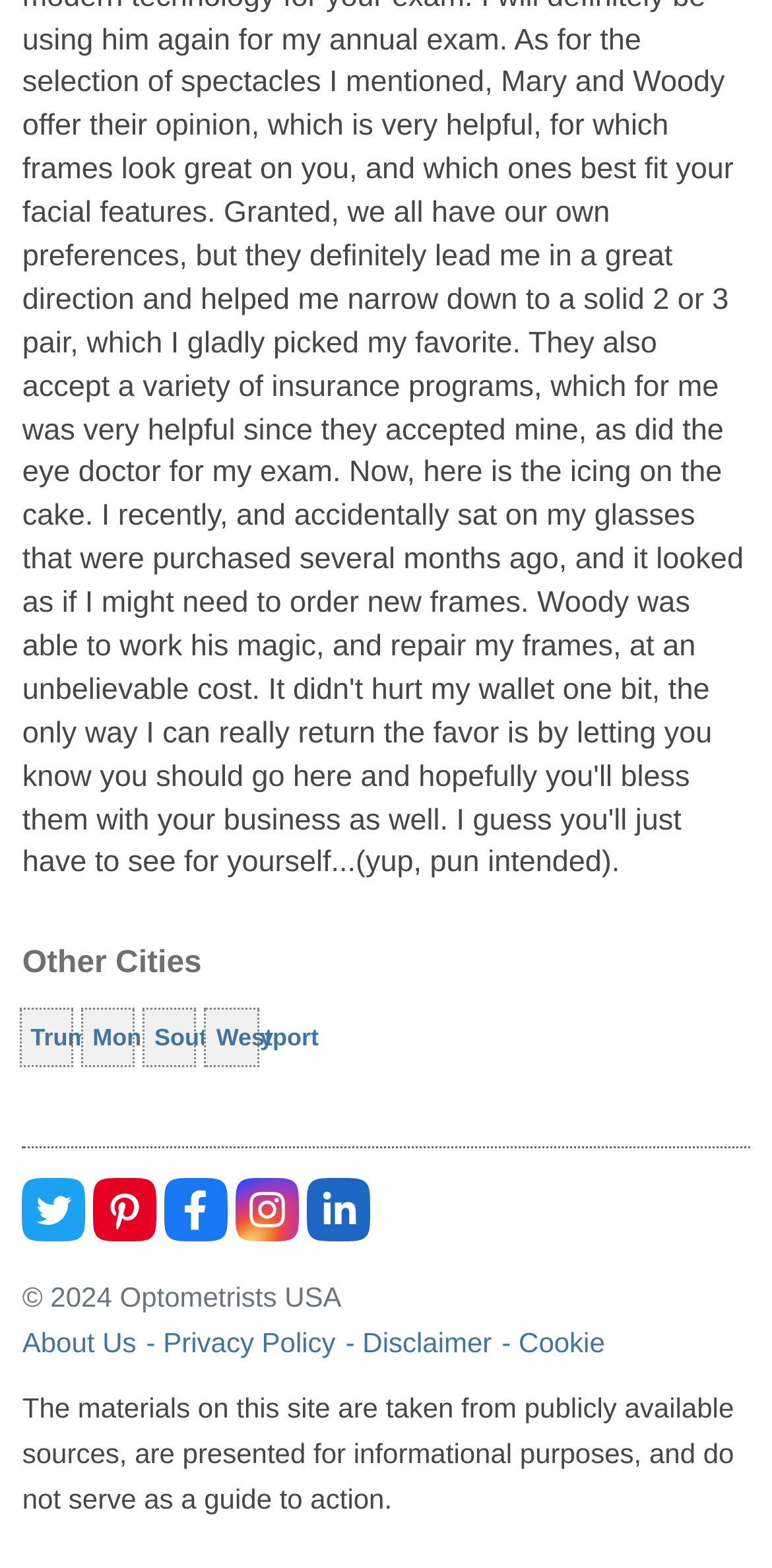Look at the image and give a detailed response to the following question: How many links are there in the footer section?

The footer section is located at the bottom of the webpage and contains 5 links with bounding boxes ranging from [0.029, 0.776, 0.111, 0.796] to [0.397, 0.776, 0.479, 0.796].